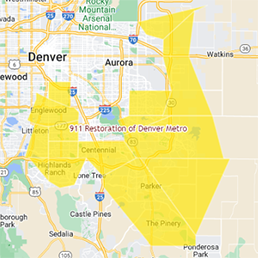What is the purpose of the highlighted map in the image?
Using the image, give a concise answer in the form of a single word or short phrase.

To show service area